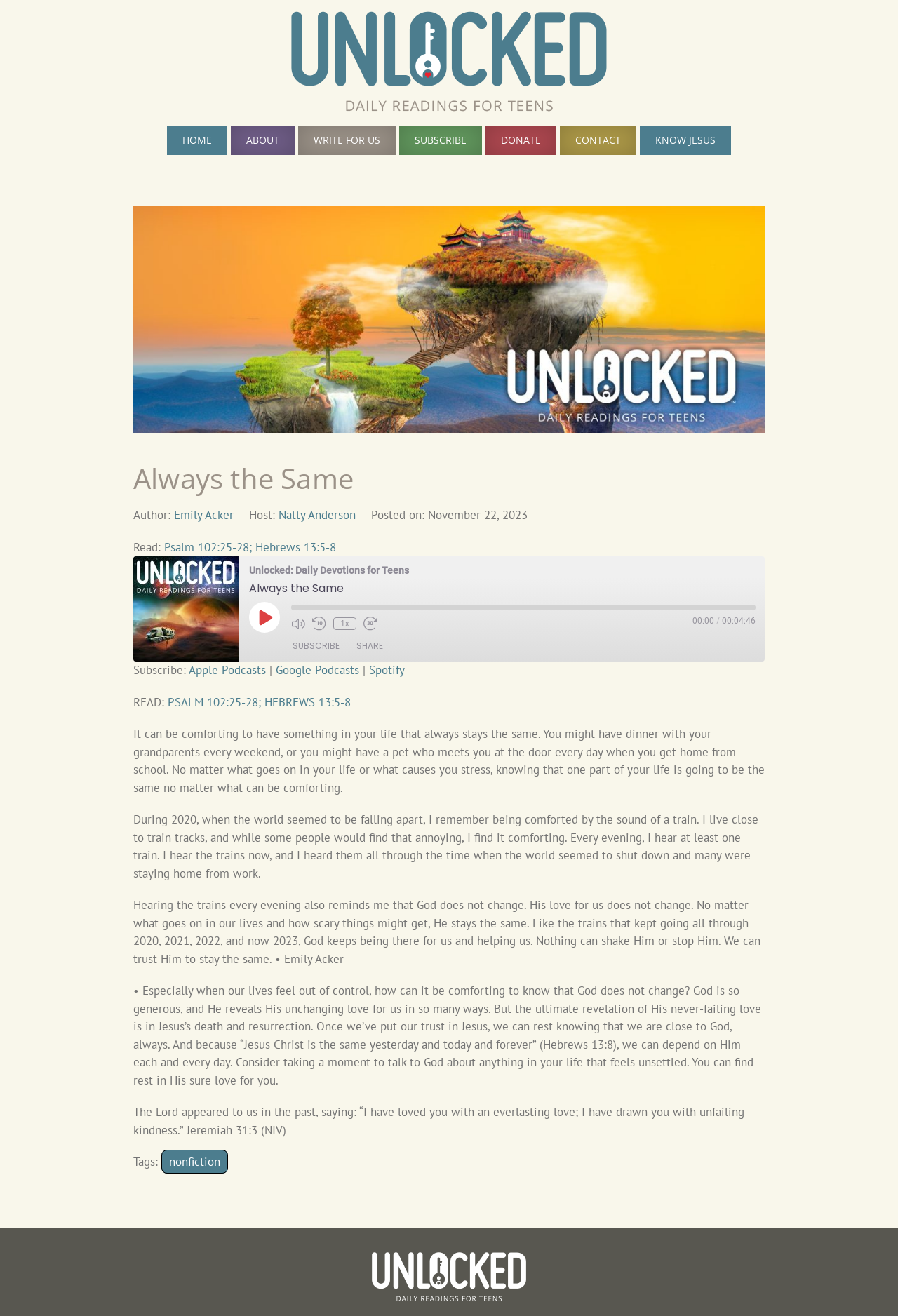Given the description: "parent_node: EMBED title="Copy Embed Code"", determine the bounding box coordinates of the UI element. The coordinates should be formatted as four float numbers between 0 and 1, [left, top, right, bottom].

[0.816, 0.56, 0.837, 0.577]